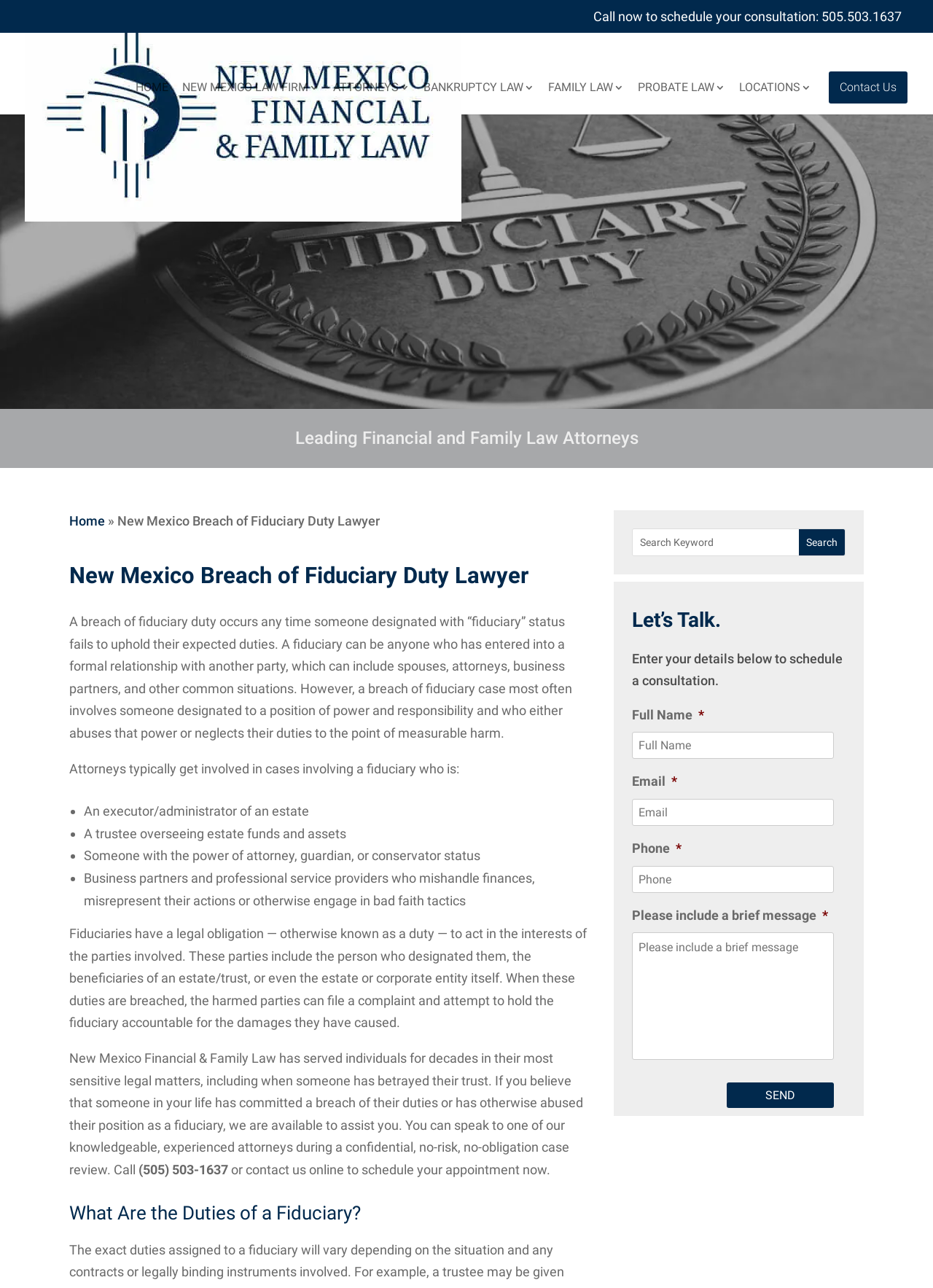Observe the image and answer the following question in detail: What can happen if a fiduciary breaches their duties?

According to the webpage, when a fiduciary breaches their duties, the harmed parties can file a complaint and attempt to hold the fiduciary accountable for the damages they have caused.